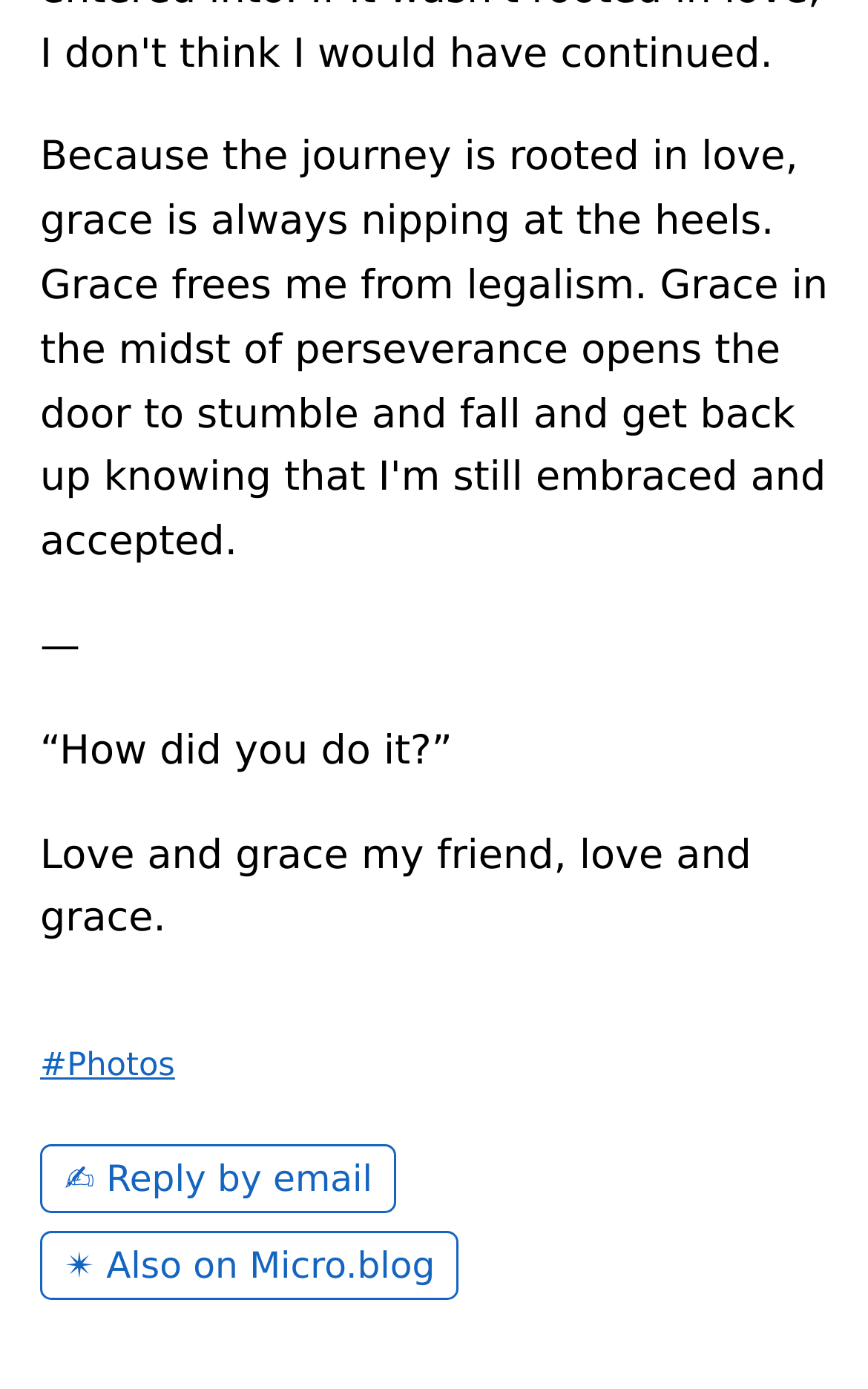Give the bounding box coordinates for the element described by: "Billy Childish".

None